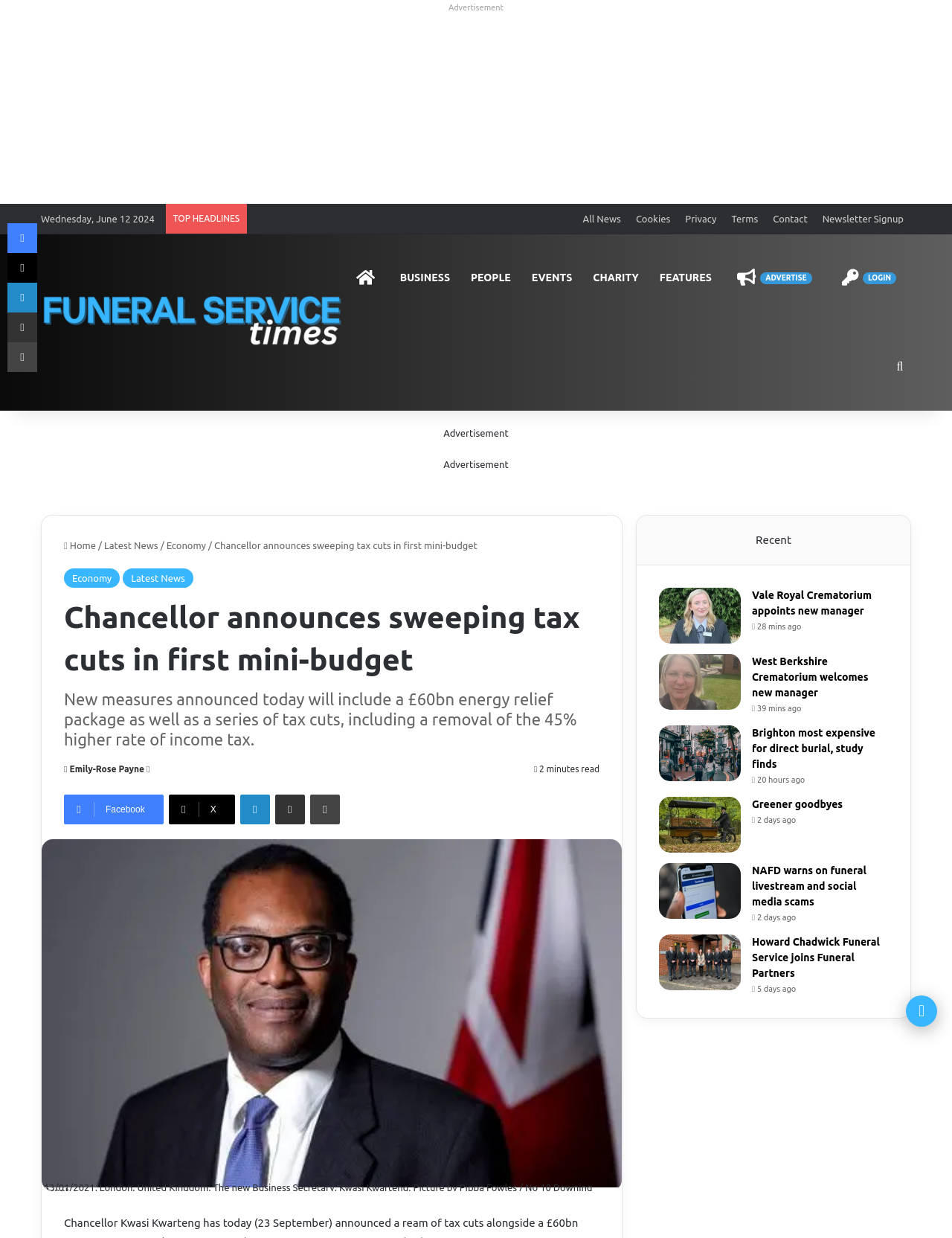Locate the bounding box coordinates of the region to be clicked to comply with the following instruction: "Check the recent news". The coordinates must be four float numbers between 0 and 1, in the form [left, top, right, bottom].

[0.669, 0.416, 0.956, 0.456]